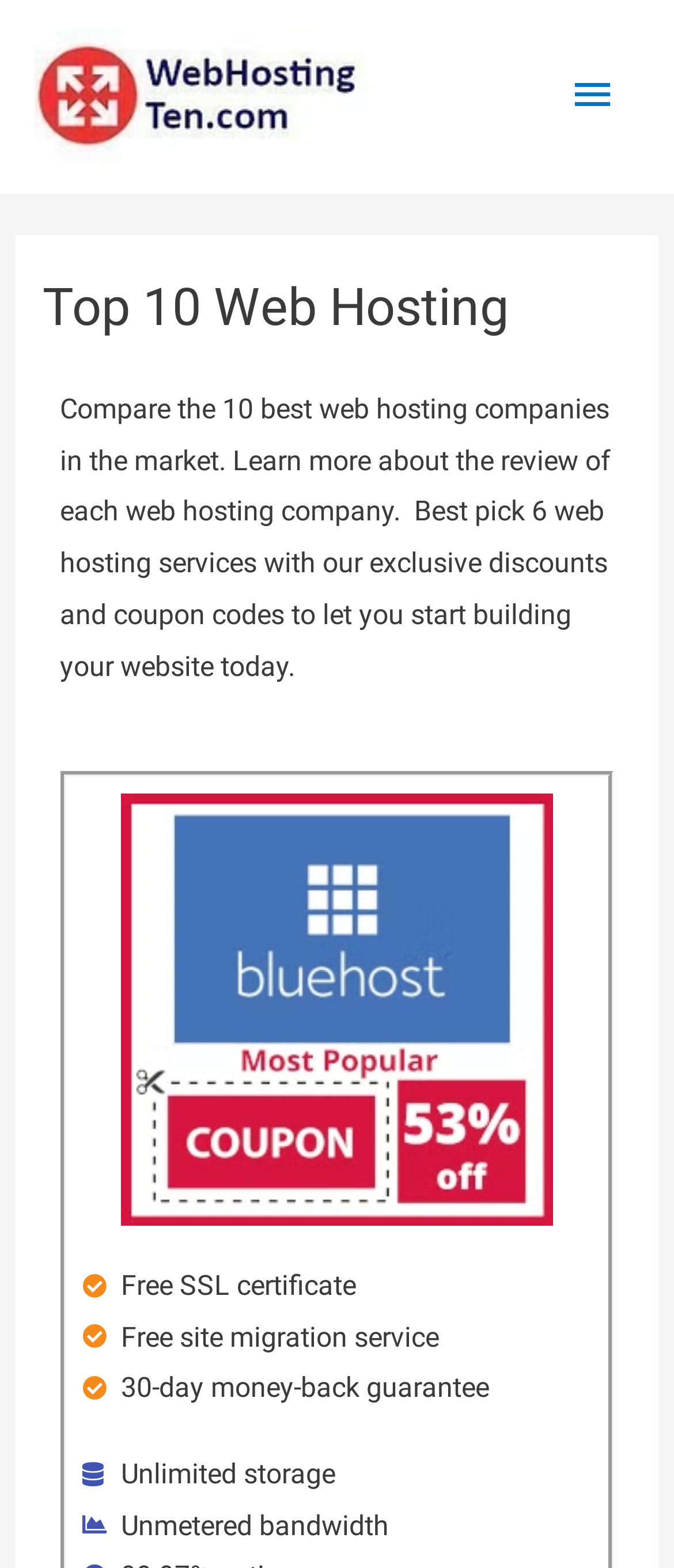Answer the question using only a single word or phrase: 
What is the benefit of free site migration service?

Free